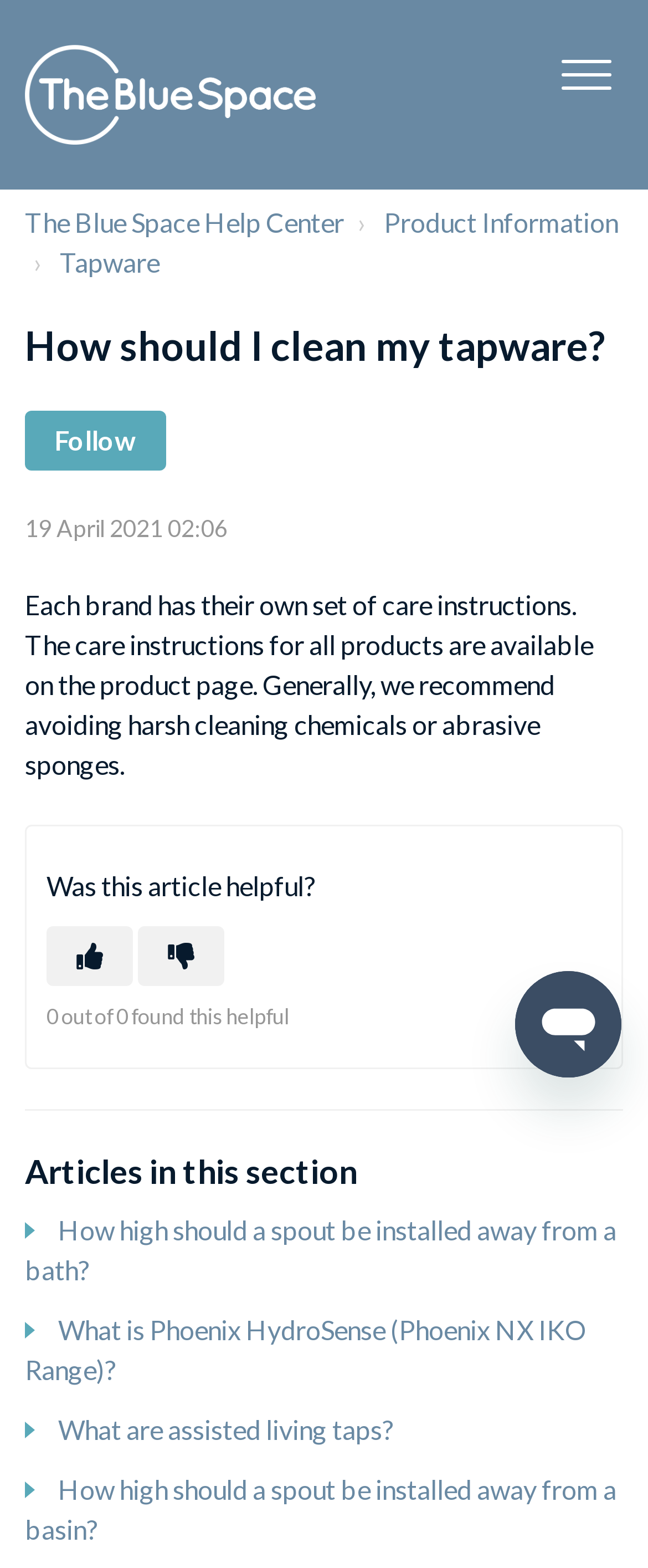Identify the coordinates of the bounding box for the element that must be clicked to accomplish the instruction: "Click on the link 'How high should a spout be installed away from a bath?'".

[0.038, 0.774, 0.951, 0.82]